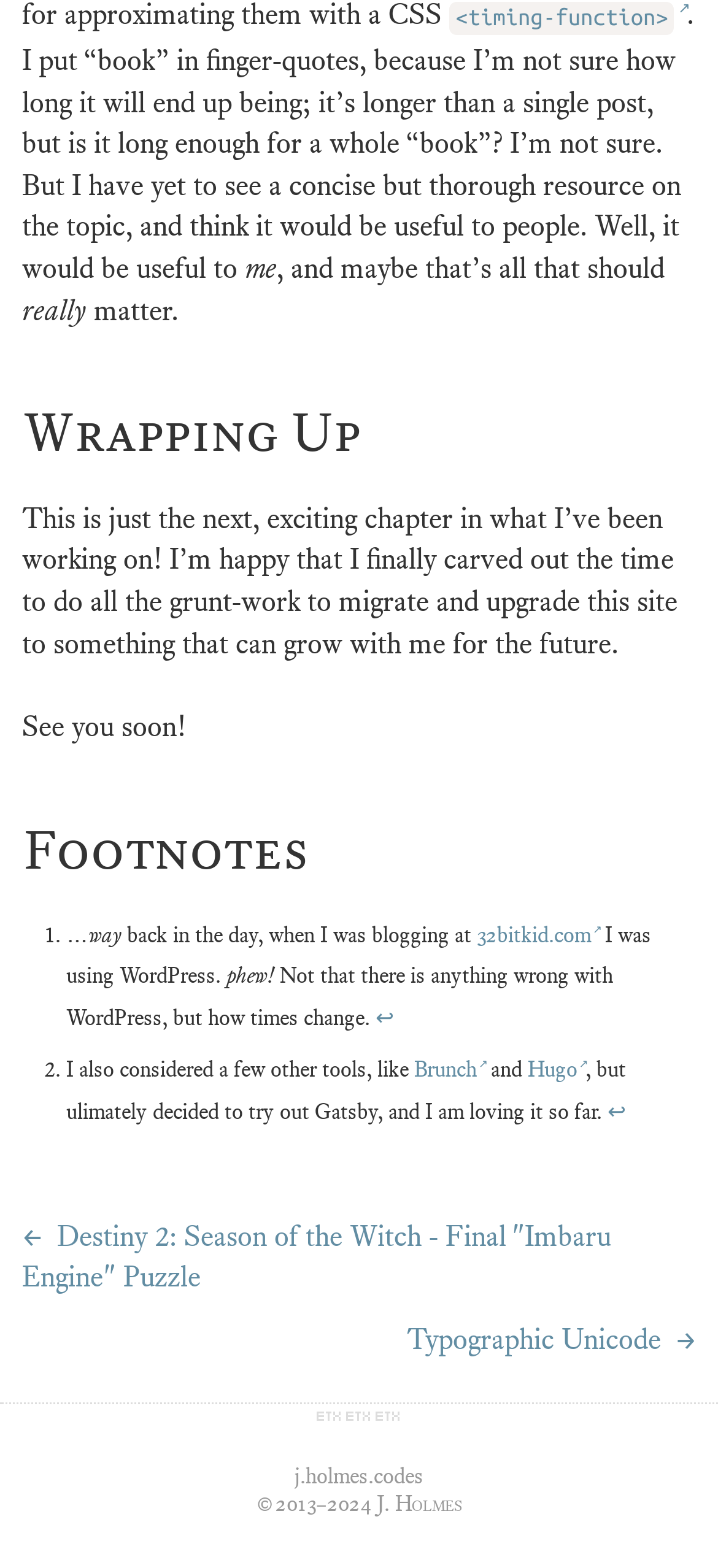What is the purpose of the link 'Back to reference 1'? From the image, respond with a single word or brief phrase.

To go back to a footnote